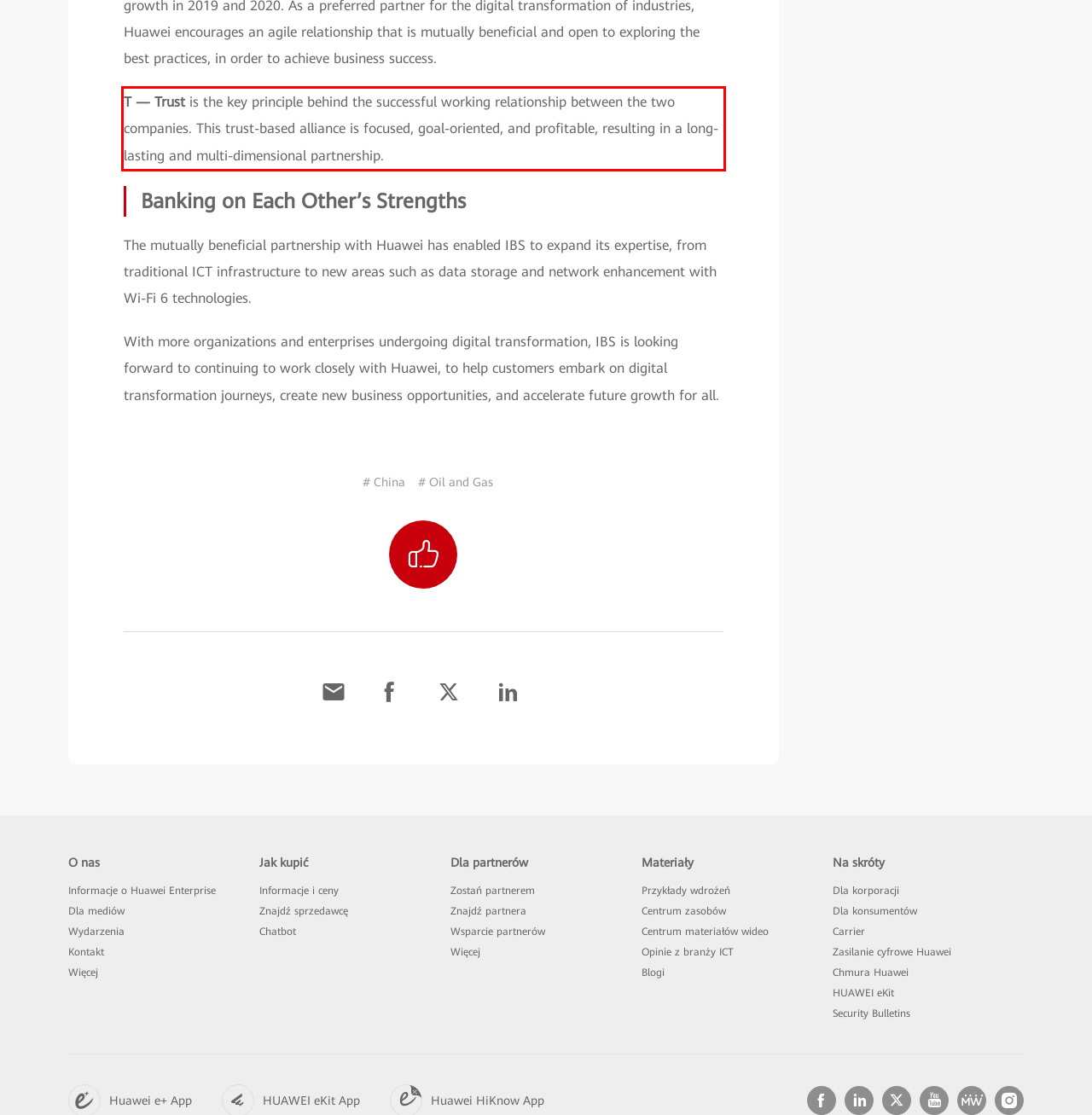You are provided with a screenshot of a webpage containing a red bounding box. Please extract the text enclosed by this red bounding box.

T — Trust is the key principle behind the successful working relationship between the two companies. This trust-based alliance is focused, goal-oriented, and profitable, resulting in a long-lasting and multi-dimensional partnership.